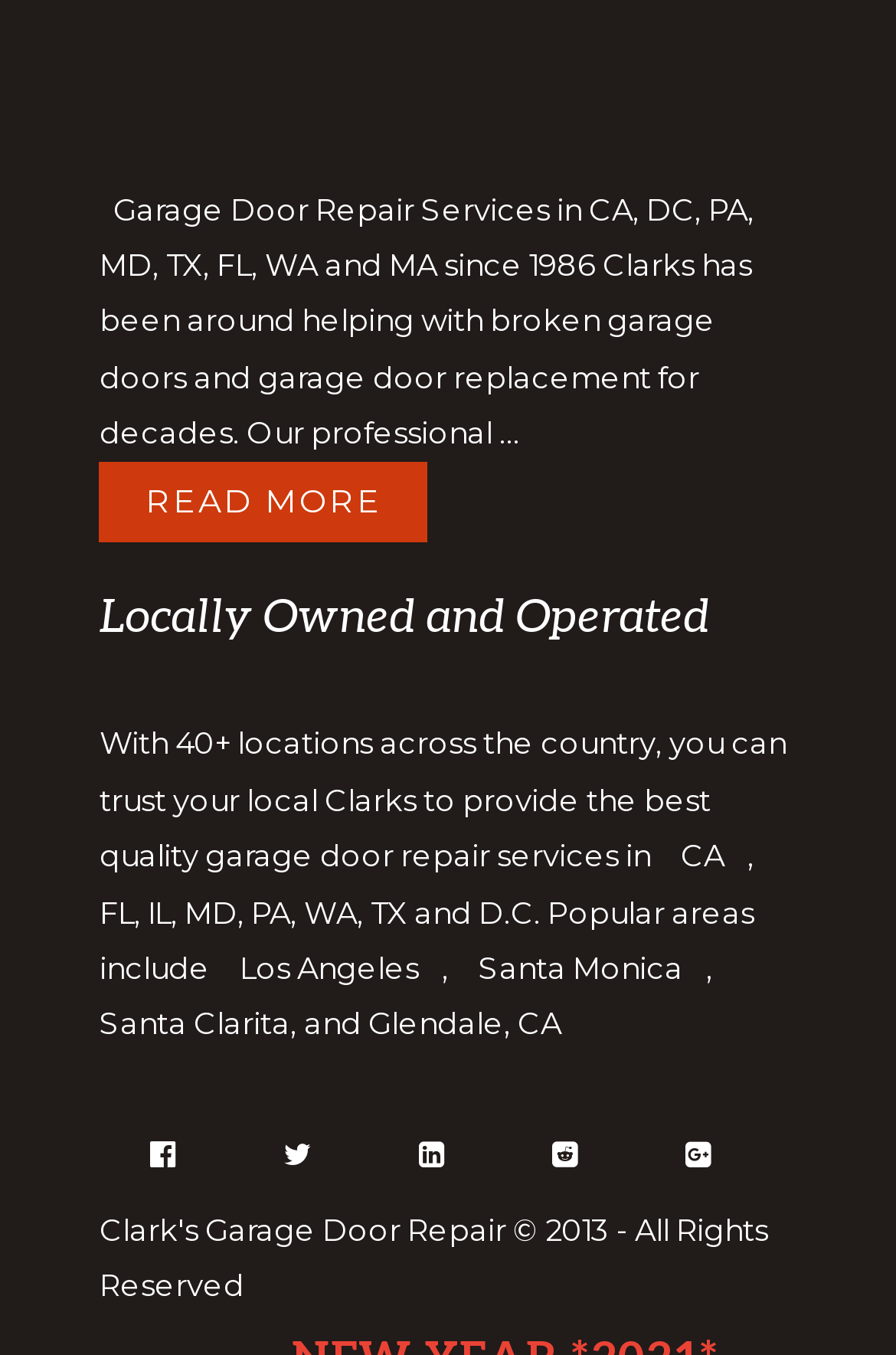Please determine the bounding box coordinates of the area that needs to be clicked to complete this task: 'Visit CA page'. The coordinates must be four float numbers between 0 and 1, formatted as [left, top, right, bottom].

[0.734, 0.601, 0.834, 0.663]